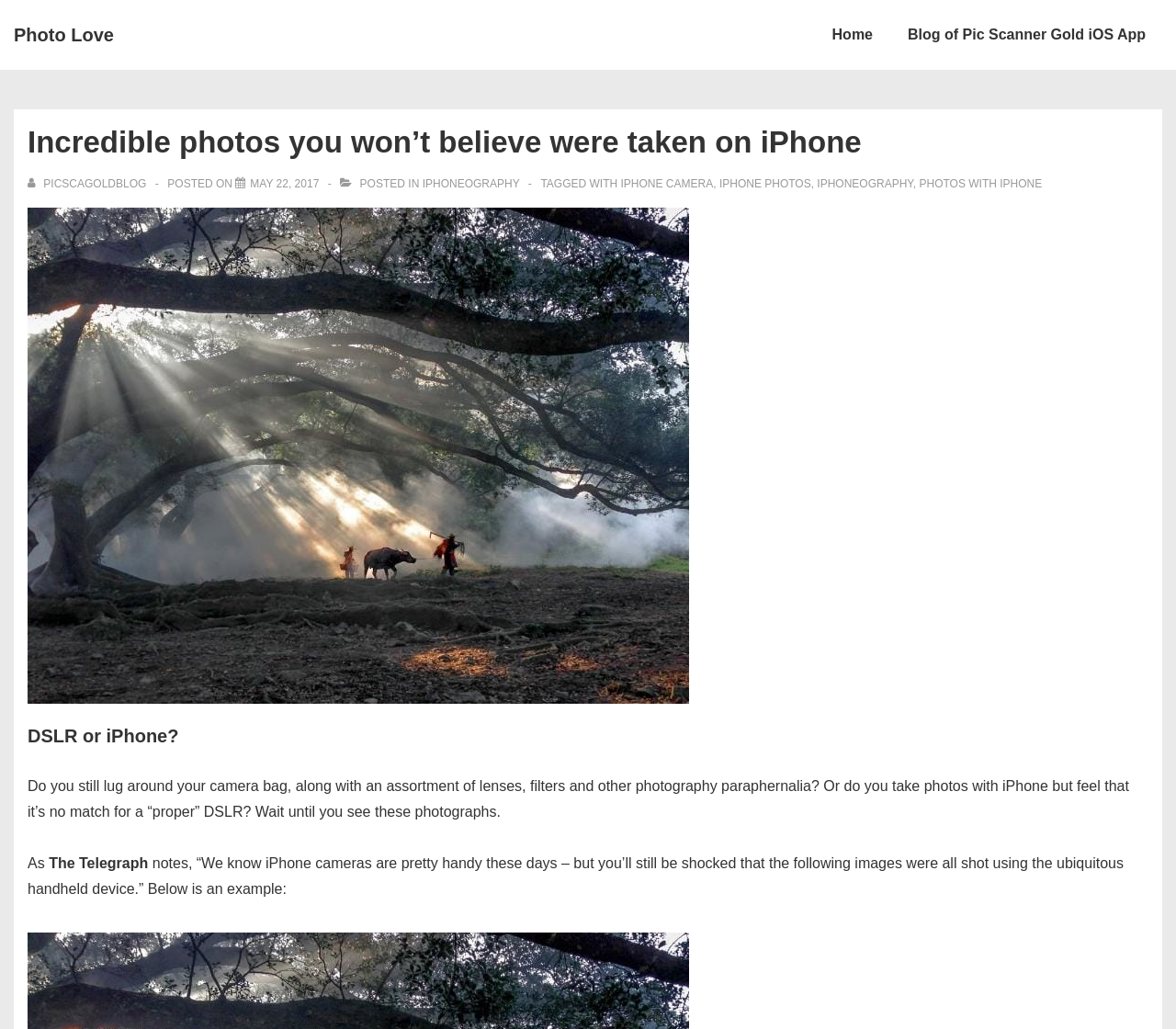Your task is to extract the text of the main heading from the webpage.

Incredible photos you won’t believe were taken on iPhone